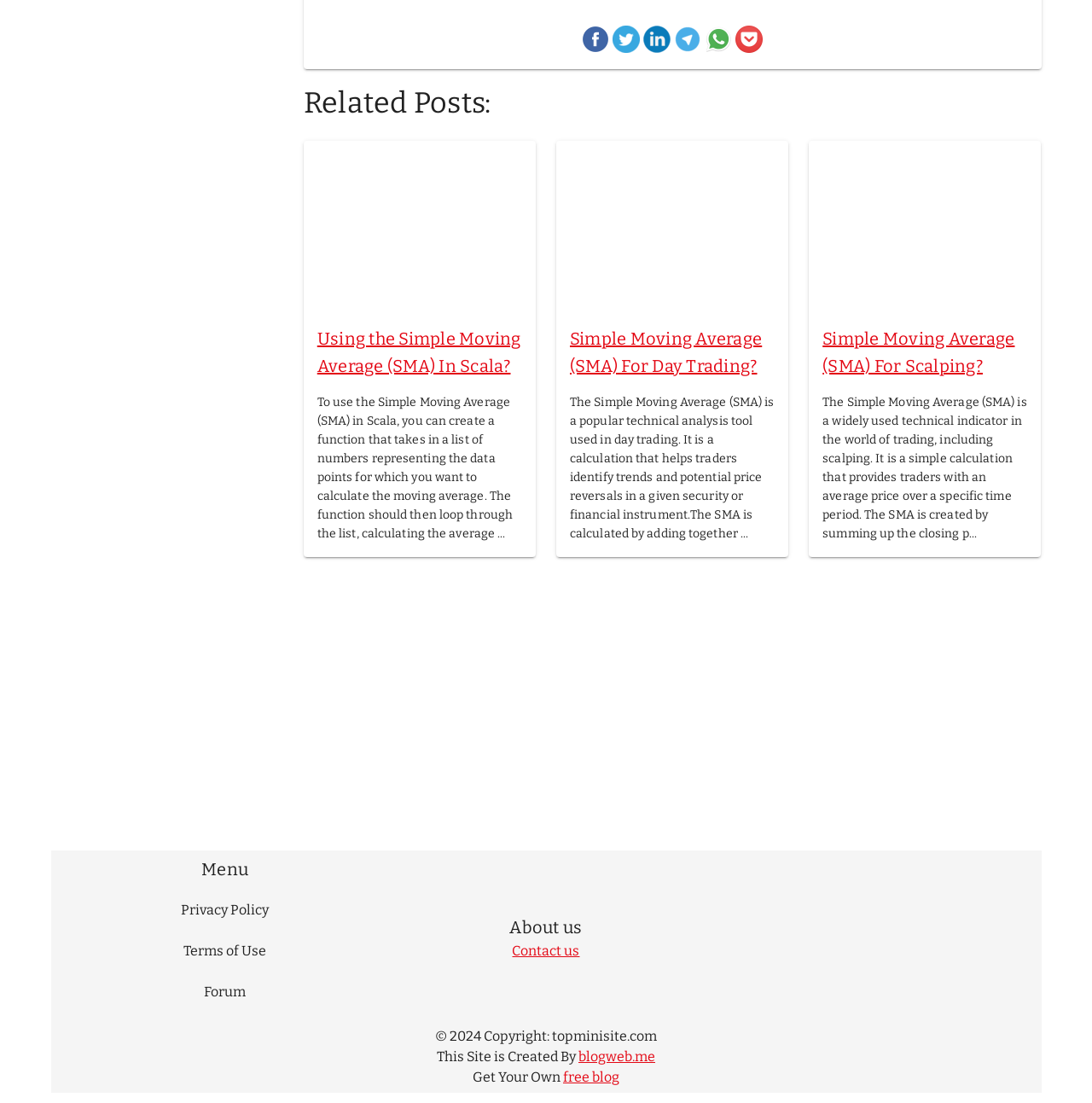Please identify the bounding box coordinates of the element that needs to be clicked to execute the following command: "Get your own free blog". Provide the bounding box using four float numbers between 0 and 1, formatted as [left, top, right, bottom].

[0.516, 0.969, 0.567, 0.984]